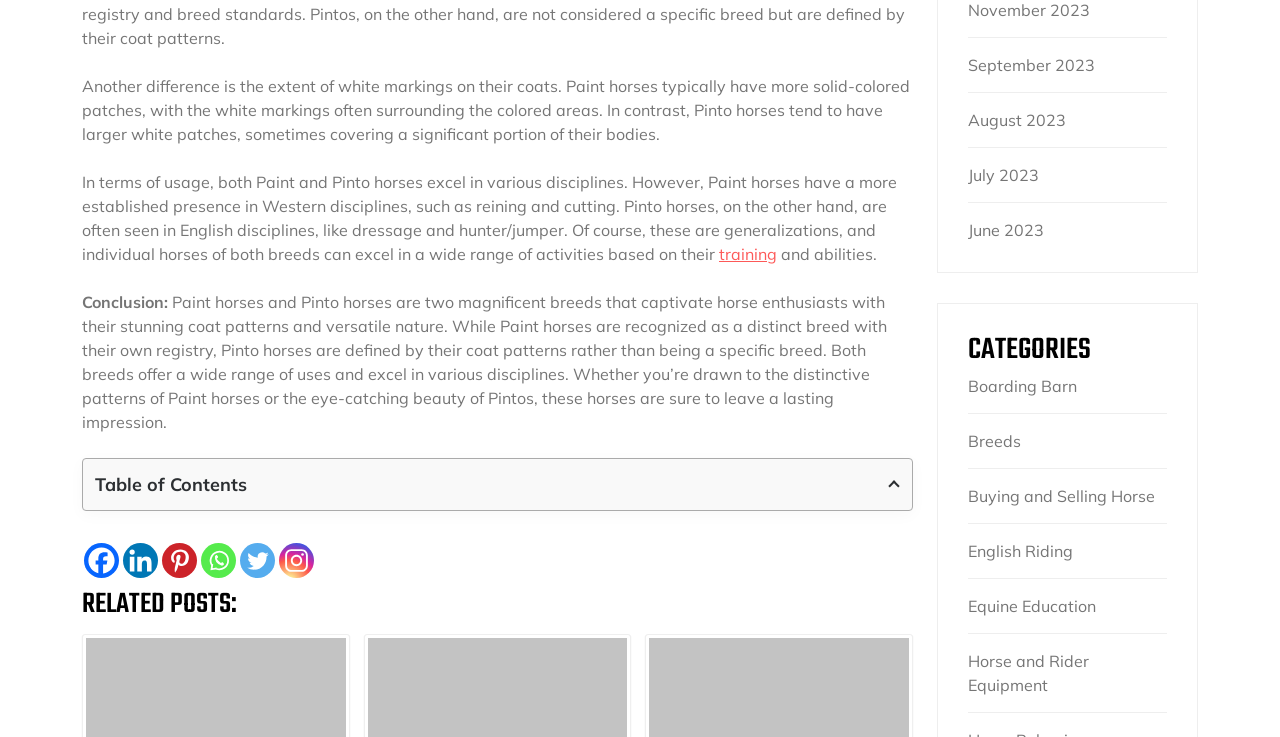Provide the bounding box coordinates for the UI element described in this sentence: "Breeds". The coordinates should be four float values between 0 and 1, i.e., [left, top, right, bottom].

[0.756, 0.584, 0.798, 0.611]